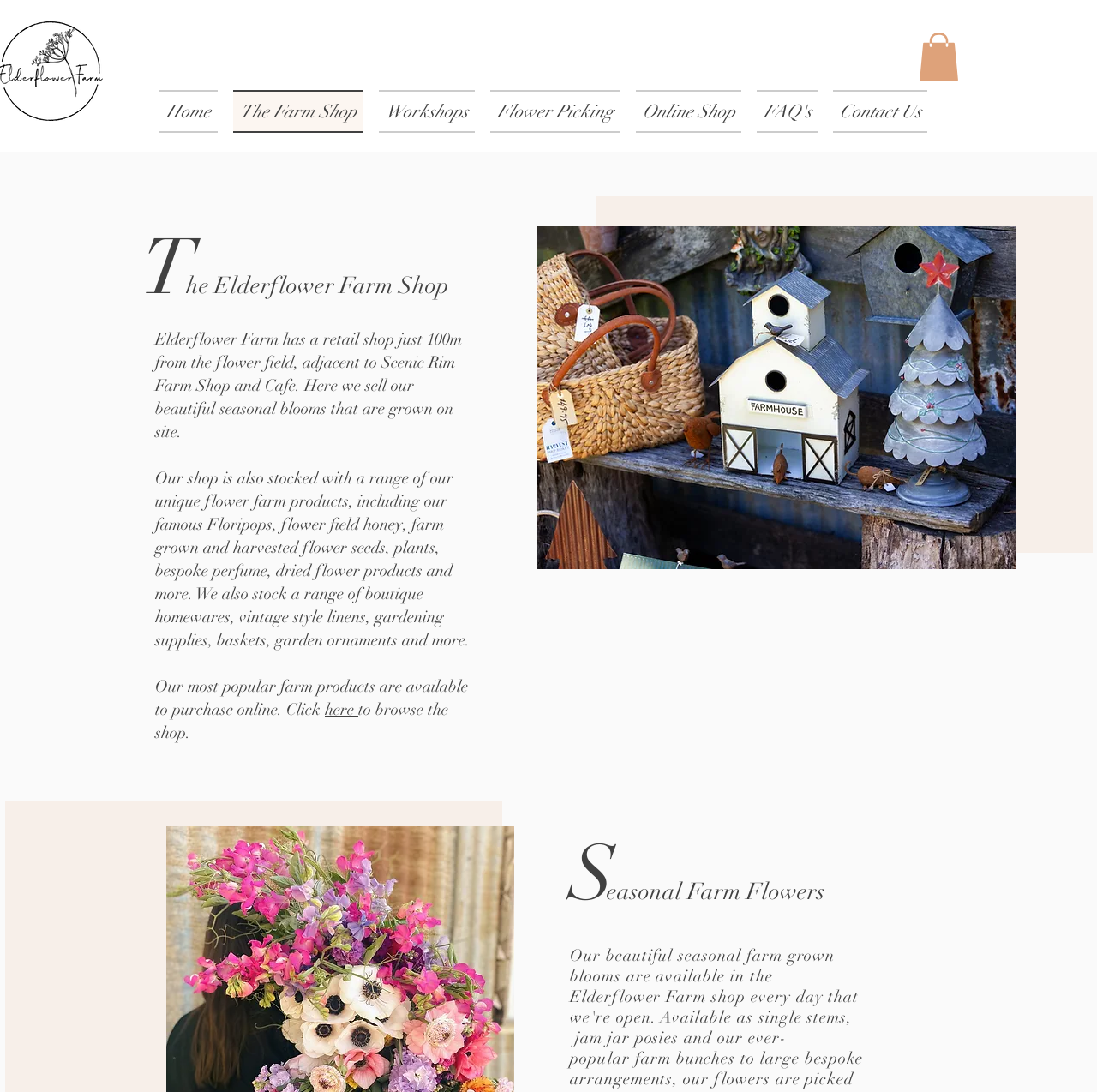What type of flowers are sold in the shop?
Give a one-word or short-phrase answer derived from the screenshot.

Seasonal farm flowers